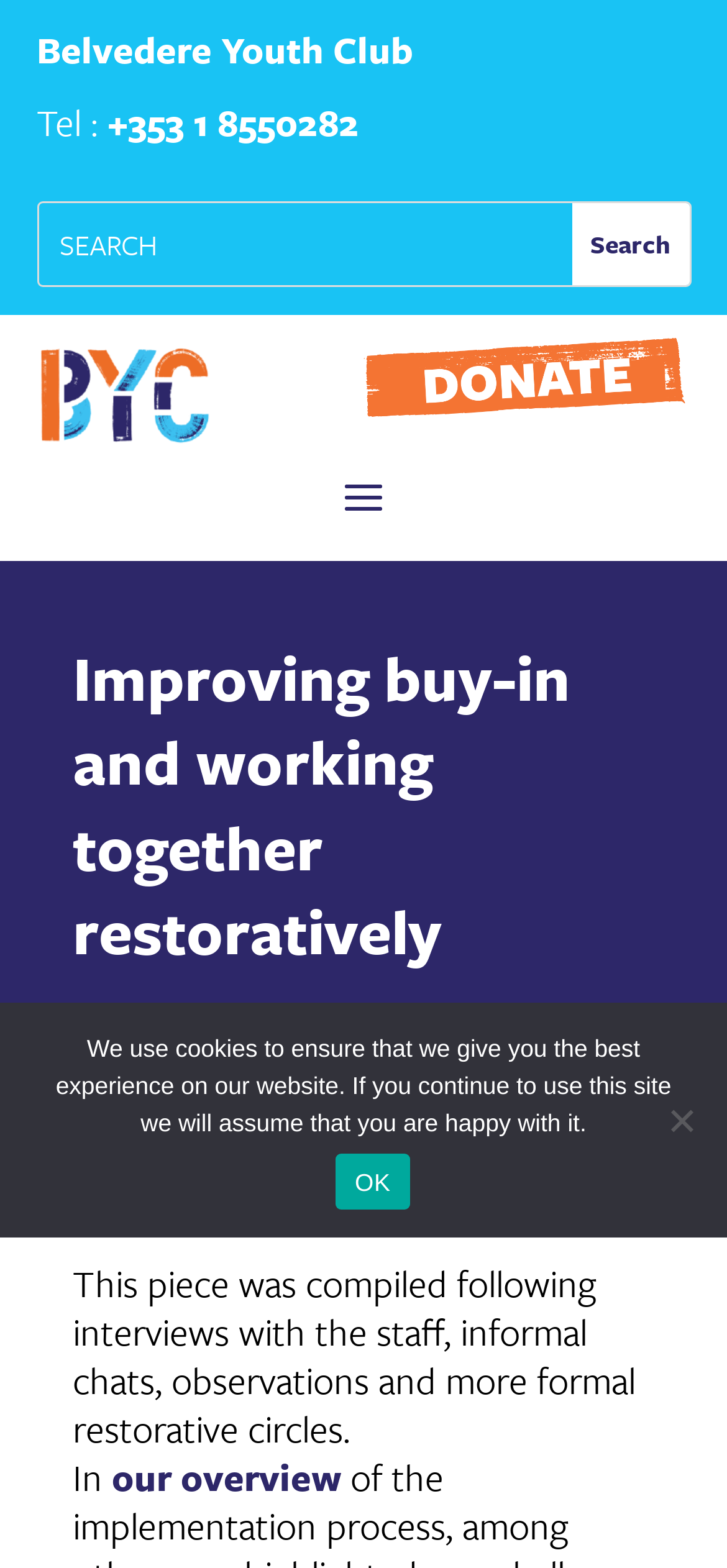Describe the webpage meticulously, covering all significant aspects.

The webpage is about "Improving buy-in and working together restoratively" at Belvedere Youth Club. At the top left, there is a phone number "+353 1 8550282" next to the text "Tel :". Below this, there is a search bar with a "SEARCH" textbox and a "Search" button. 

On the top left, there is an image, and to its right, there is a link. Similarly, on the top right, there is an image, and to its left, there is a link. 

The main content starts with a heading "Improving buy-in and working together restoratively" in the middle of the page. Below this heading, there is a date "Sep 13, 2023" followed by a link to "news" and another link to "Sustaining". 

The main article begins below this, describing how the piece was compiled following interviews with the staff, informal chats, observations, and more formal restorative circles. The article continues with a sentence starting with "In" and provides a link to "our overview". 

At the bottom of the page, there is a "Cookie Notice" dialog box with a message explaining the use of cookies on the website. The dialog box has an "OK" button and a "No" option.